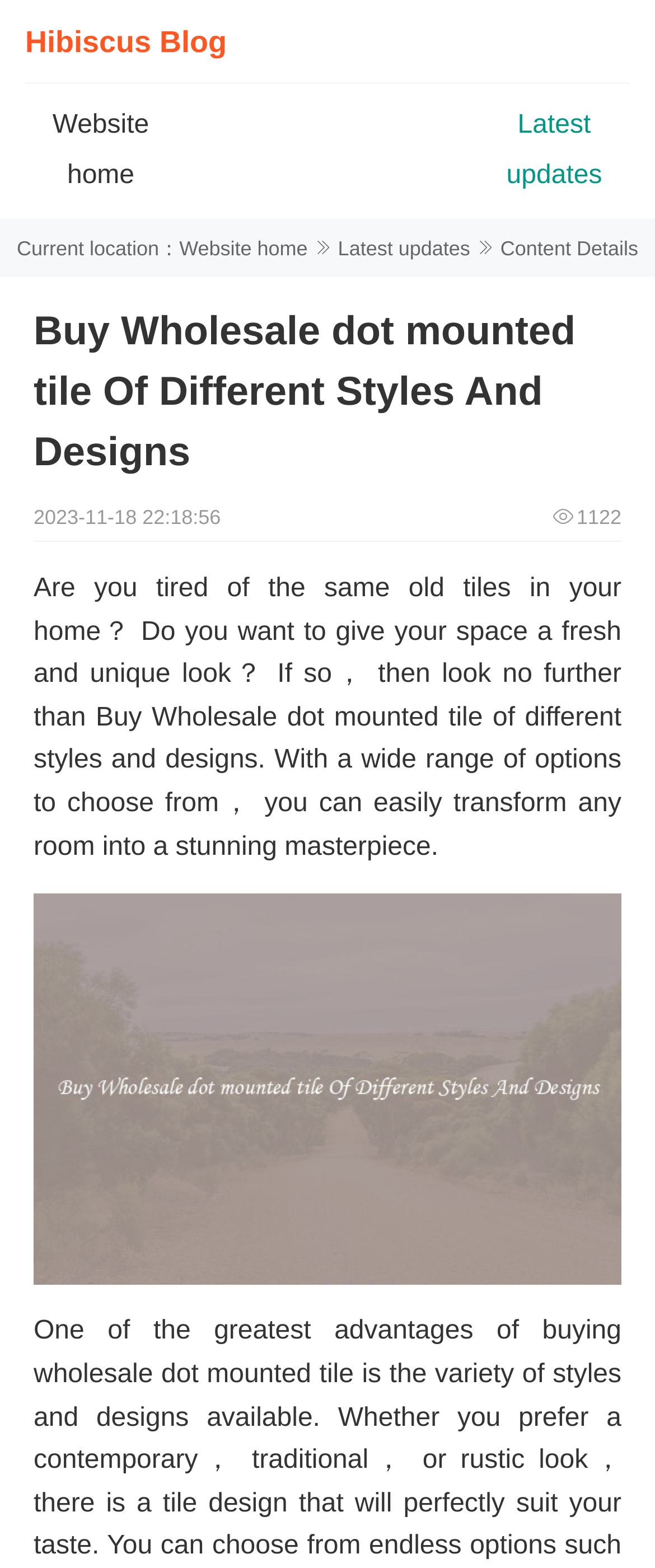Look at the image and give a detailed response to the following question: What is the theme of the image?

The image description 'Buy Wholesale dot mounted tile Of Different Styles And Designs' and the context of the article suggest that the image is related to home decor, specifically showcasing different styles and designs of dot mounted tiles.